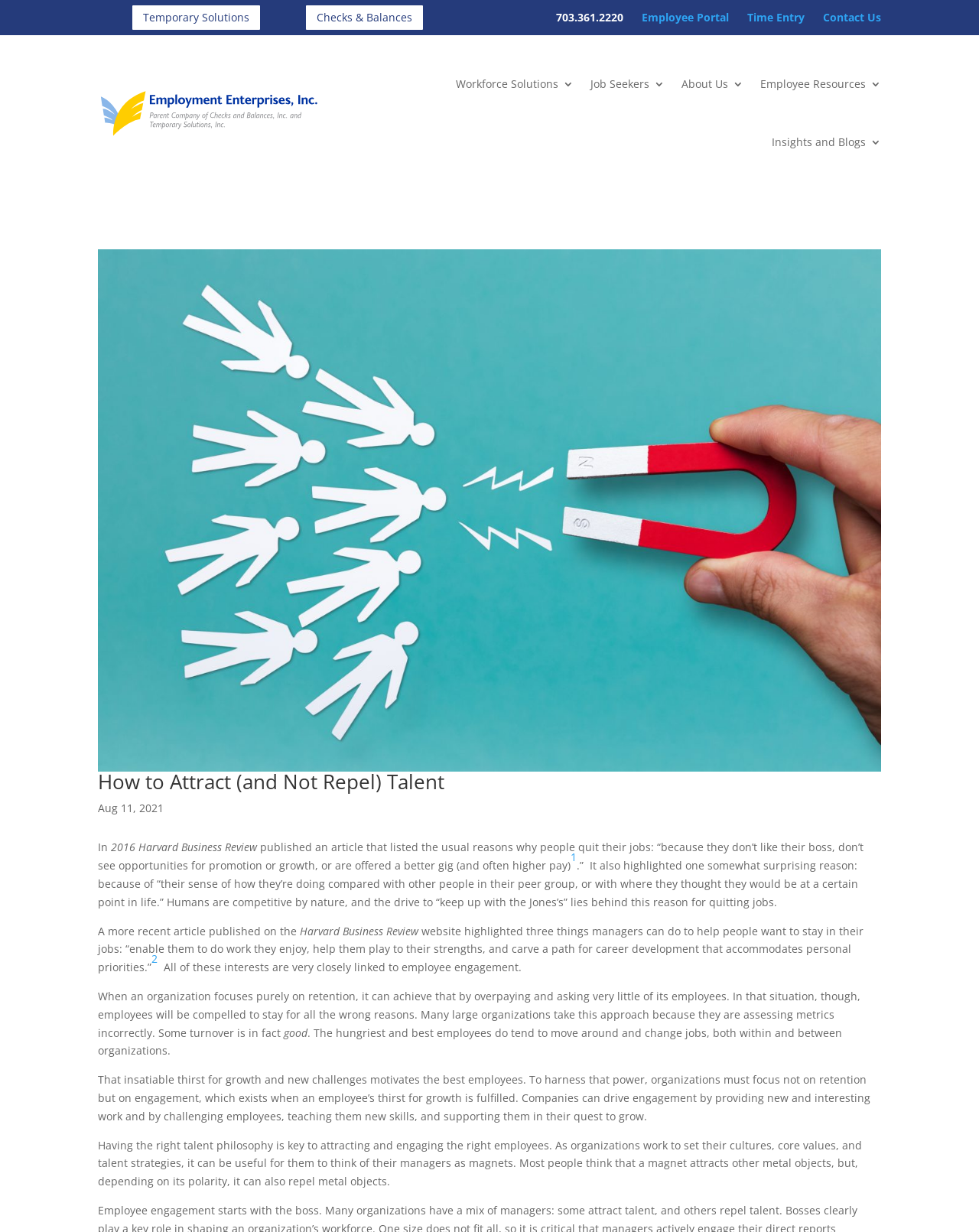What is the purpose of the 'Open Chat' button?
Please respond to the question with a detailed and informative answer.

I inferred the purpose of the 'Open Chat' button by looking at its location and text. The button is located at the bottom of the webpage and has the text 'Open Chat', which suggests that it is intended to initiate a conversation with someone, possibly a customer support agent.